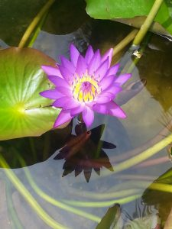Offer a detailed account of the various components present in the image.

This image showcases a vibrant purple lotus flower, gracefully perched atop clear water surrounded by broad green lily pads. The flower's striking color and symmetrical petals radiate tranquility and beauty, symbolizing creation and spiritual enlightenment. The serene water reflects the lotus, enhancing its presence and connection to nature. In various cultures, including Hinduism, the lotus flower is revered as a powerful emblem of purity and rebirth, representing the journey from the depths of muddy waters to the surface, where it blooms brilliantly. This exquisite representation highlights the significance of the lotus in spiritual practices and its embodiment of the connection between the physical and the divine.